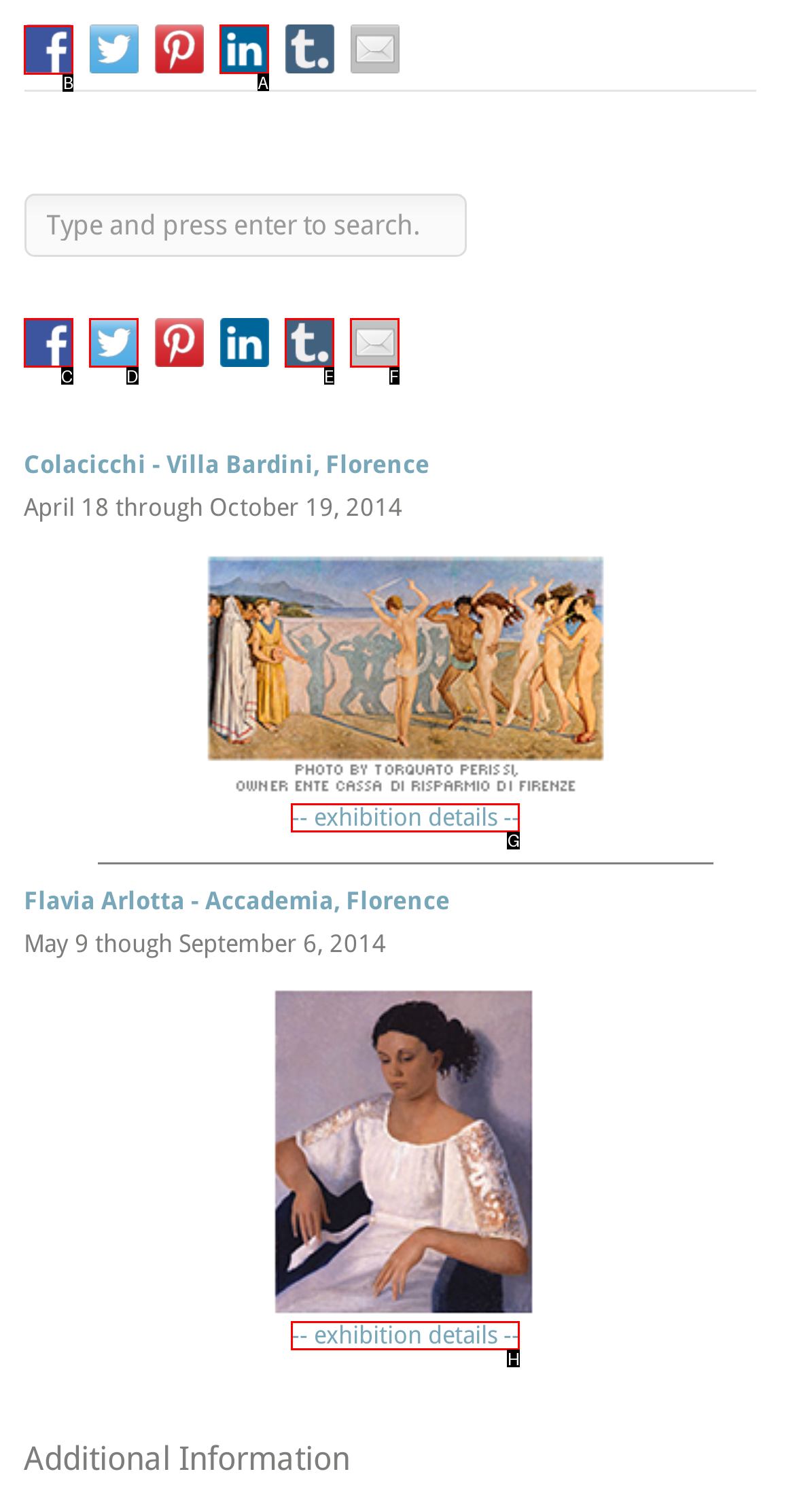Find the option you need to click to complete the following instruction: Visit Facebook page
Answer with the corresponding letter from the choices given directly.

B